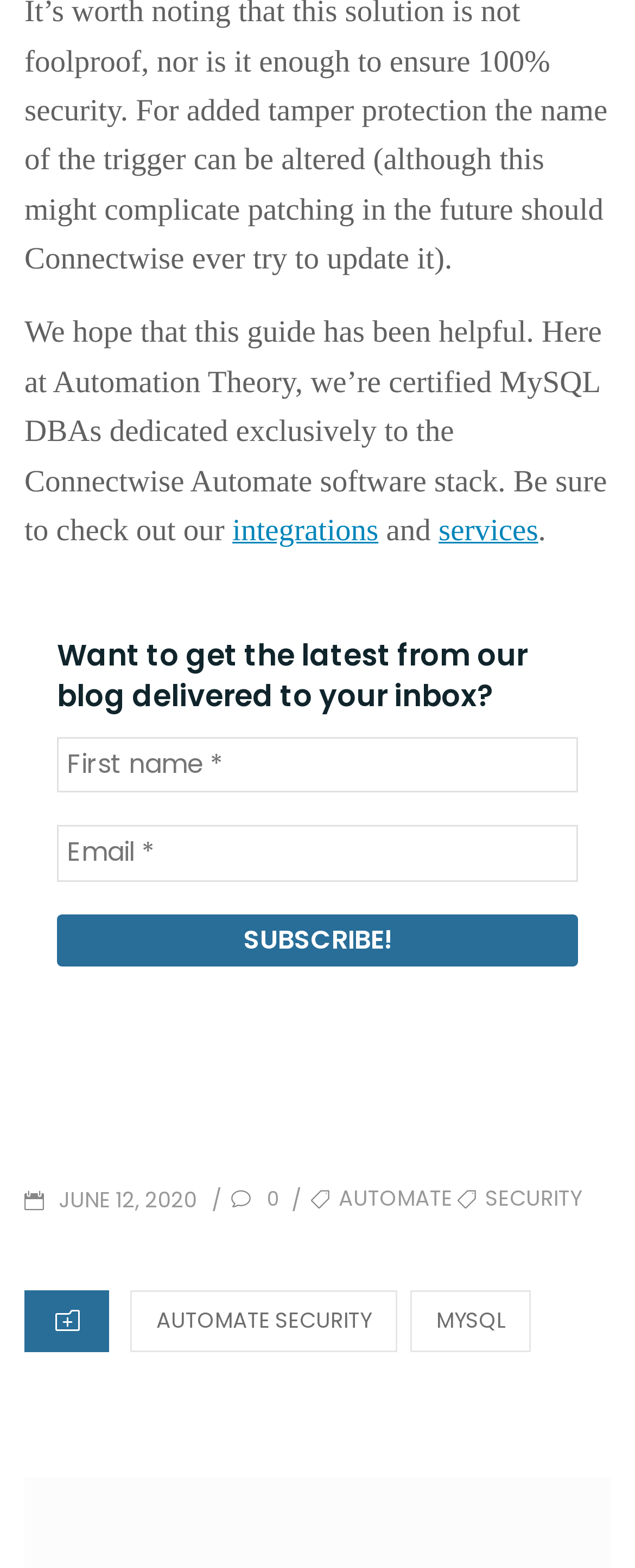How many tags are mentioned in the footer? Please answer the question using a single word or phrase based on the image.

2